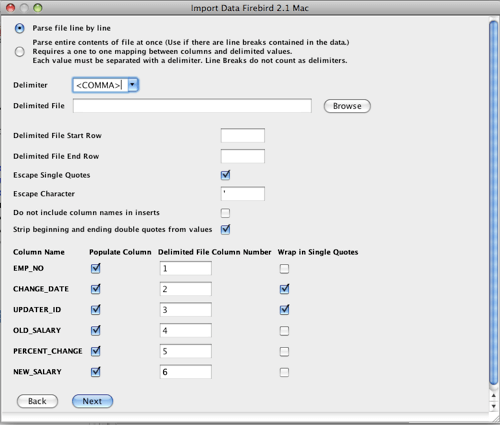Respond with a single word or short phrase to the following question: 
What can users define in the column mappings settings?

How data corresponds to database fields